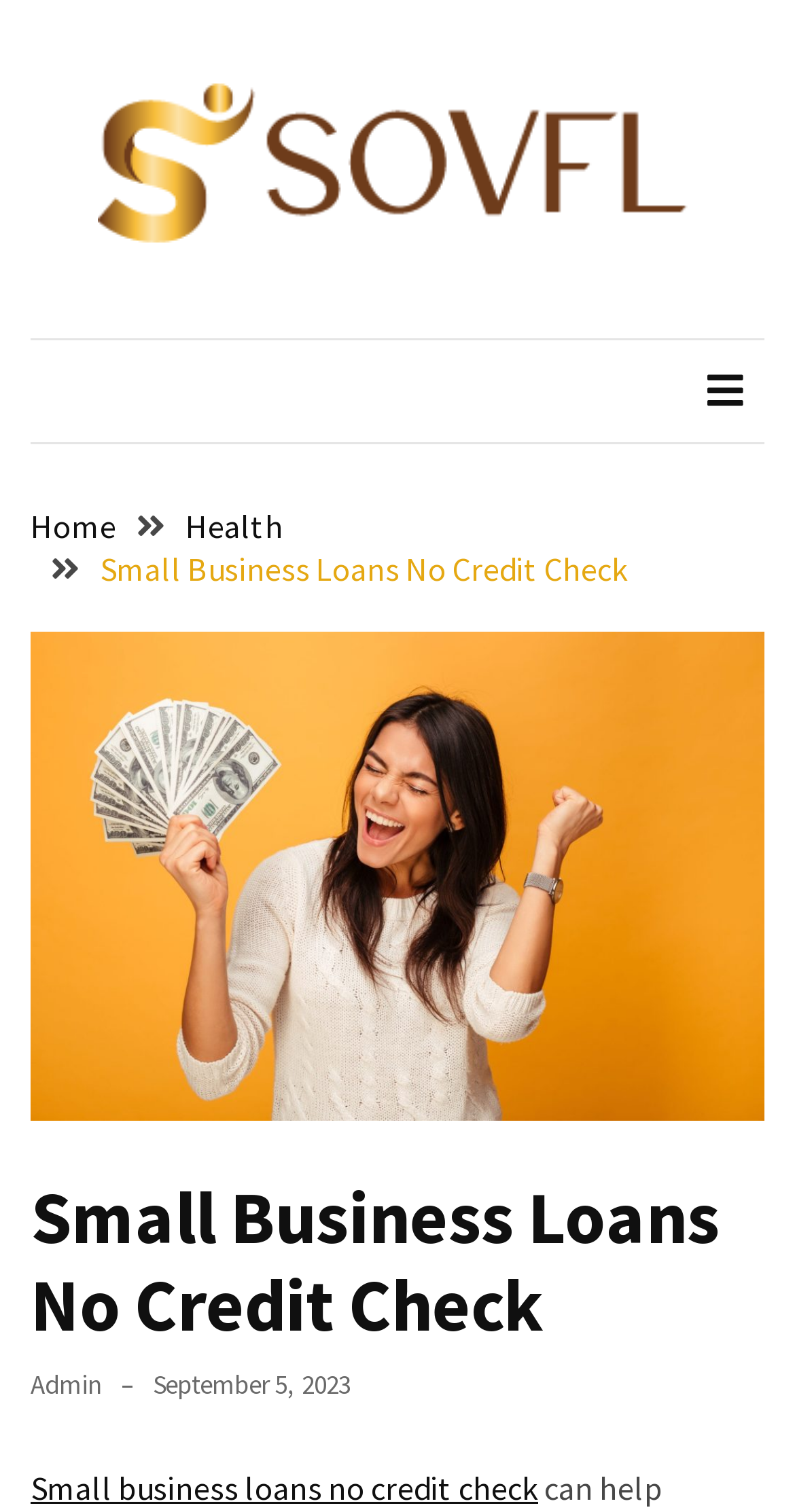Please identify the bounding box coordinates of the clickable element to fulfill the following instruction: "Go to 'Home'". The coordinates should be four float numbers between 0 and 1, i.e., [left, top, right, bottom].

[0.038, 0.334, 0.146, 0.361]